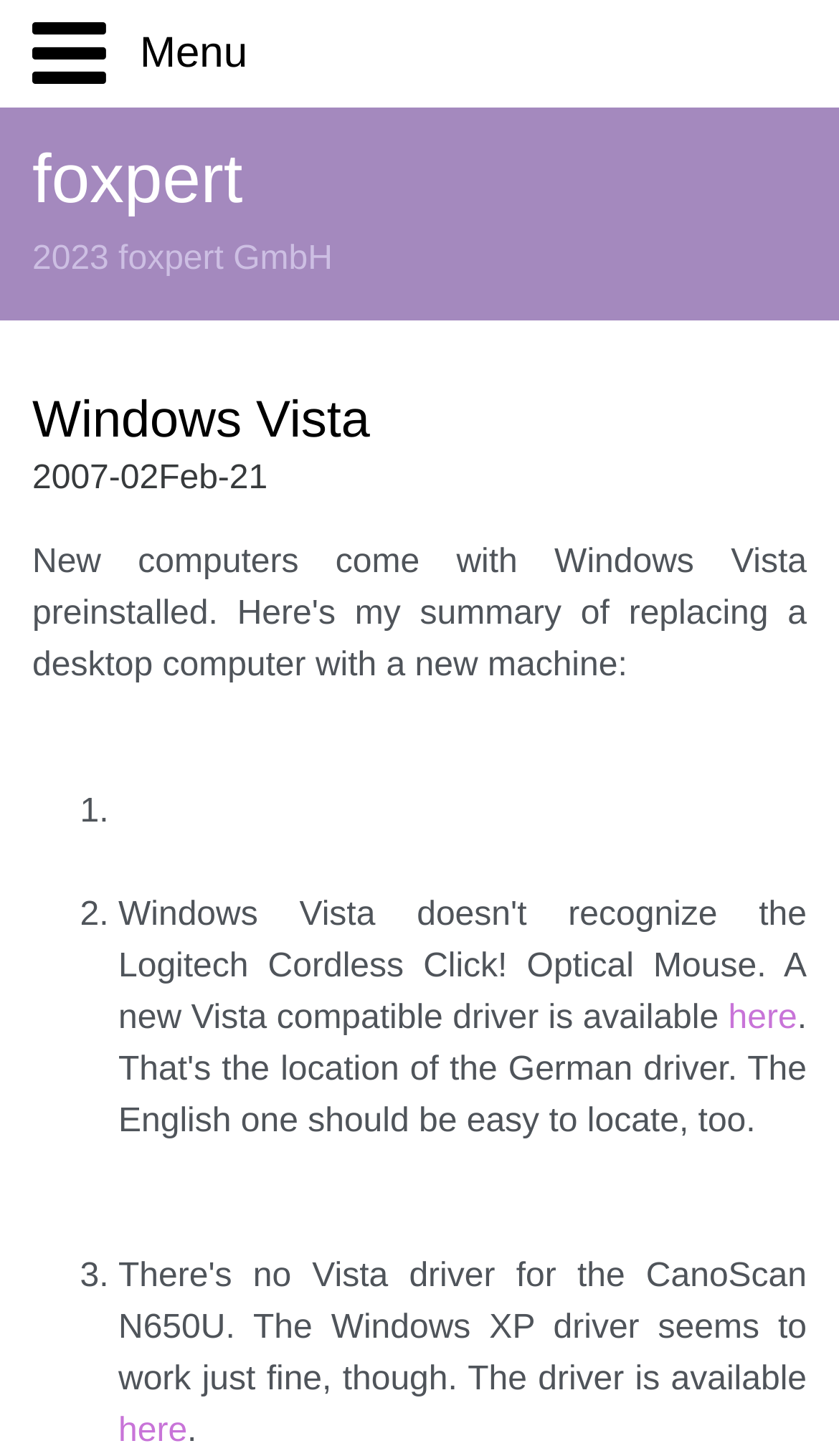Locate the bounding box coordinates of the area you need to click to fulfill this instruction: 'Click on here'. The coordinates must be in the form of four float numbers ranging from 0 to 1: [left, top, right, bottom].

[0.868, 0.687, 0.95, 0.712]